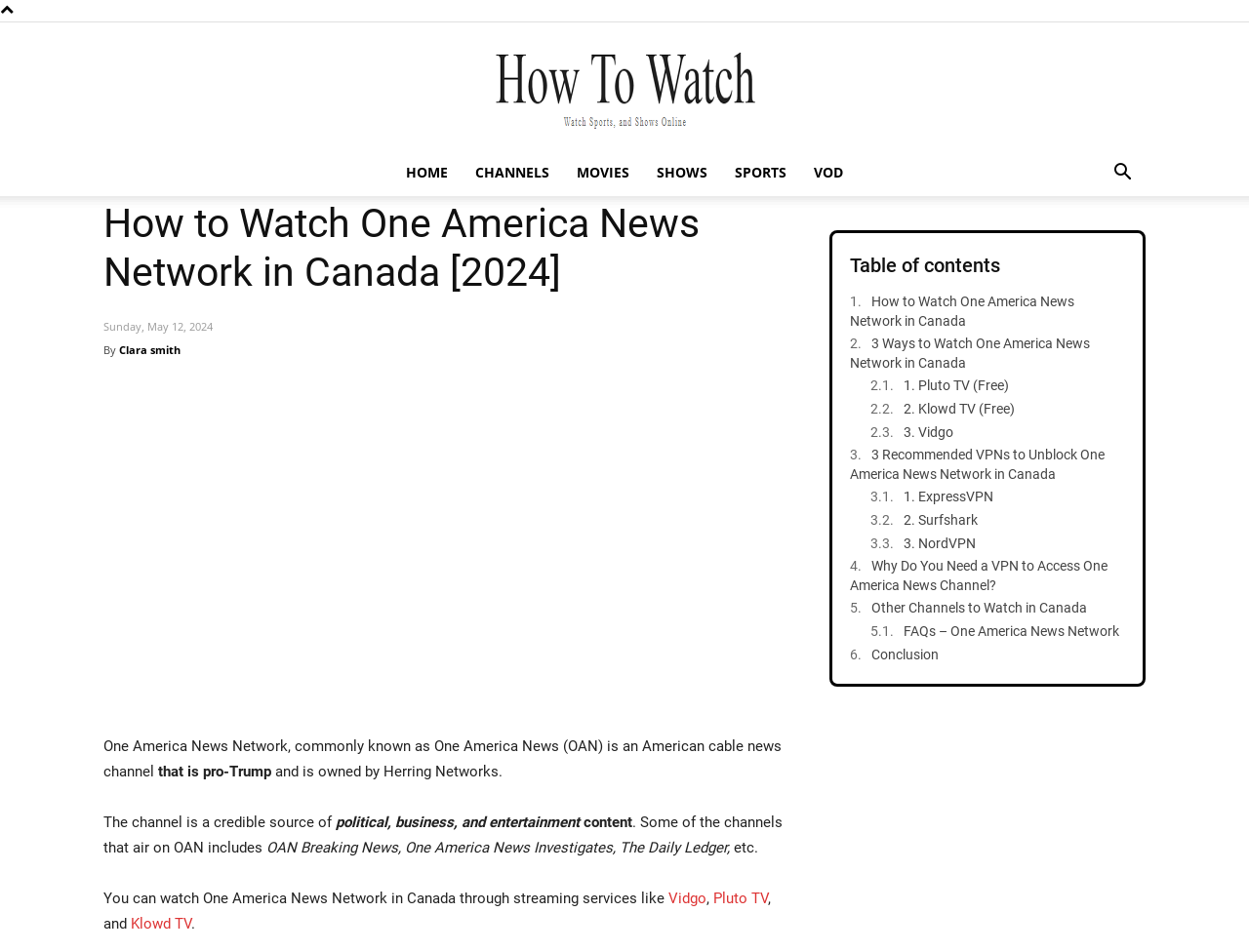Provide the bounding box coordinates of the area you need to click to execute the following instruction: "Get 3 Months Free and 49% OFF with ExpressVPN".

[0.25, 0.024, 0.674, 0.045]